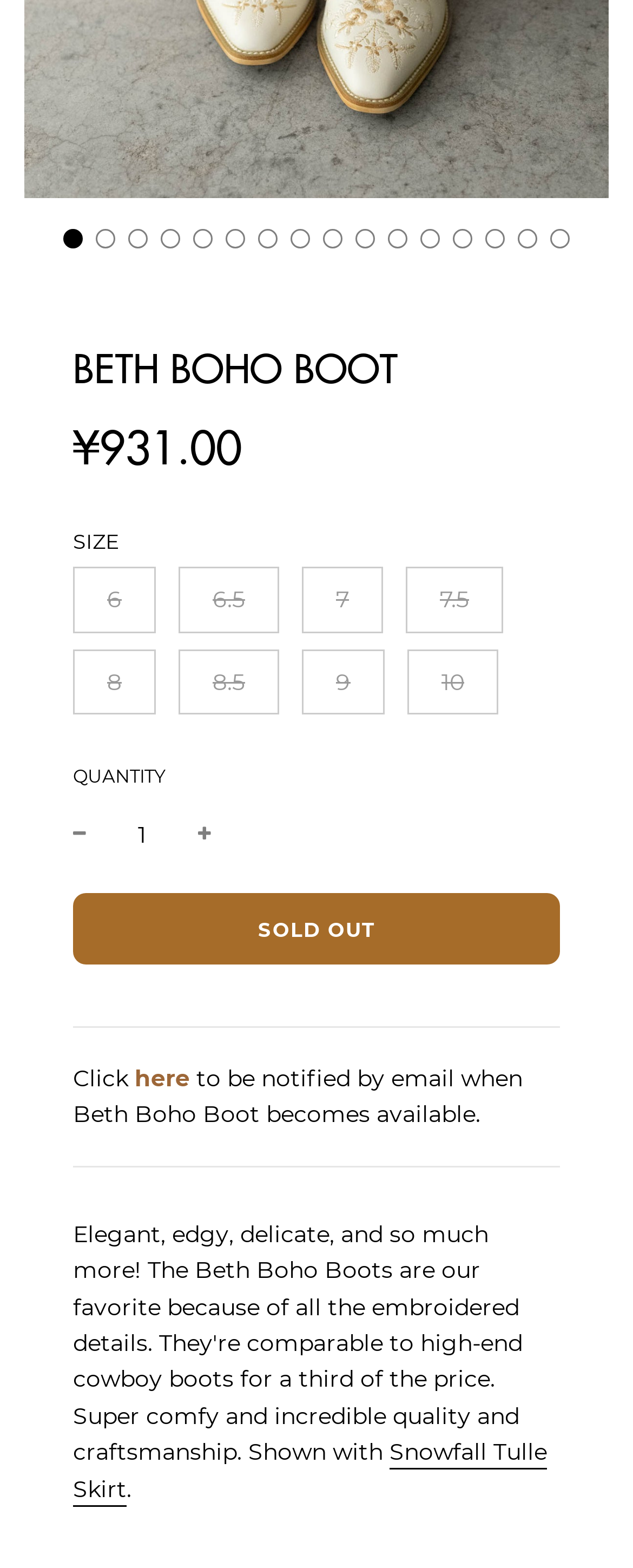What is the product name?
Answer briefly with a single word or phrase based on the image.

Beth Boho Boot